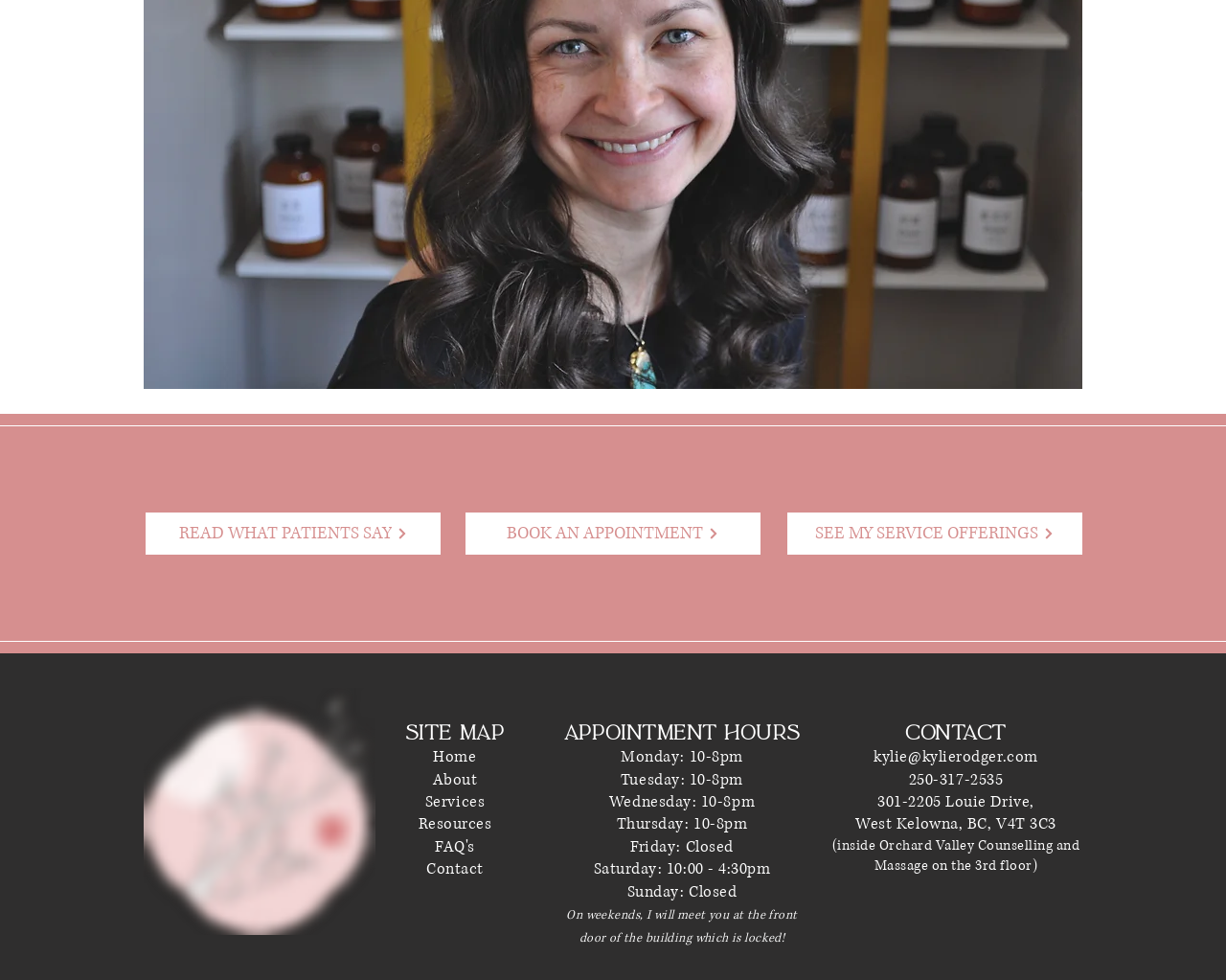What is the name of the person offering services?
Using the information from the image, provide a comprehensive answer to the question.

The name of the person offering services can be found in the logo image at the top of the webpage, which is described as 'Kylie Rodger_Transparency(150ppi)_Logo G'.